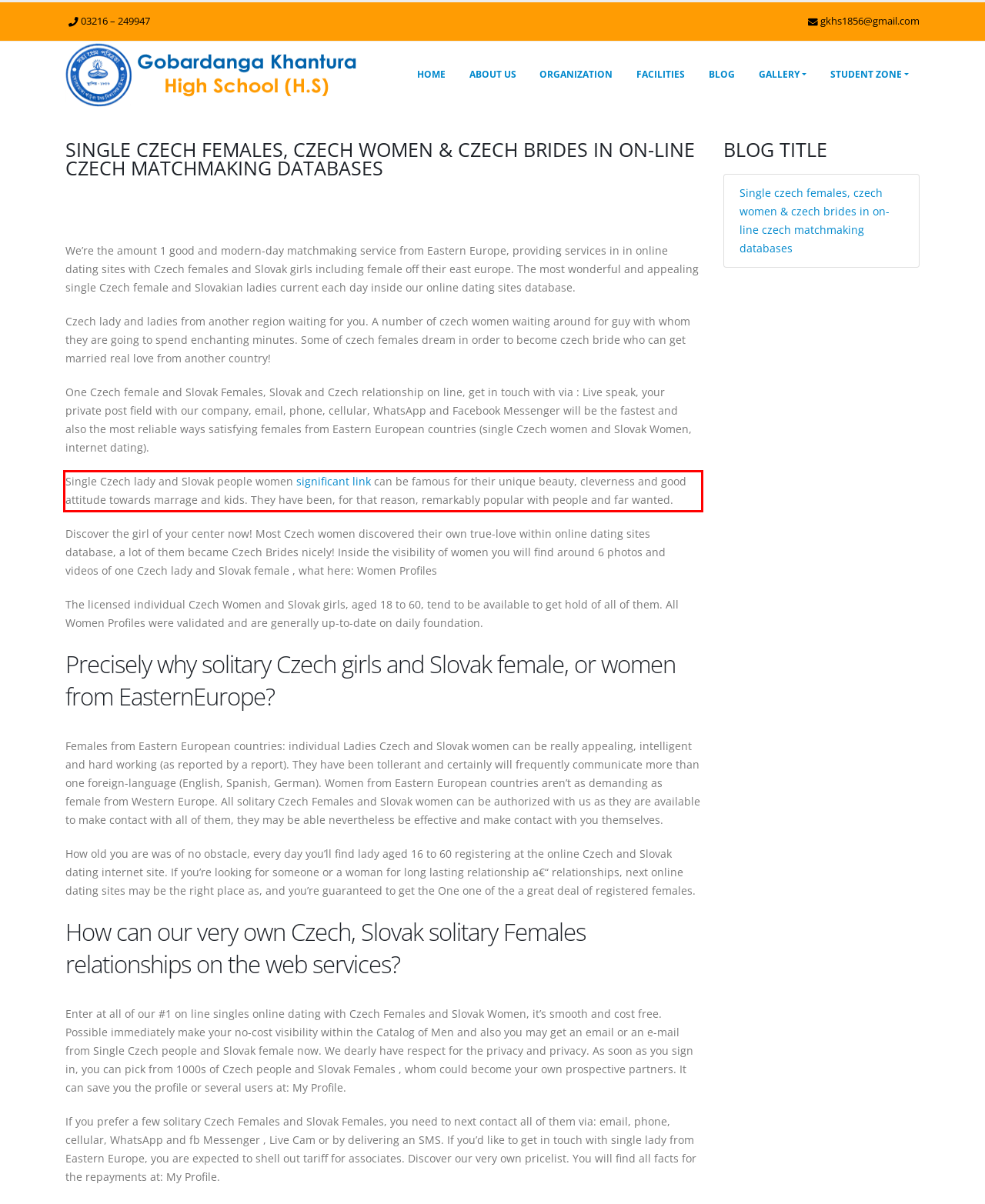Within the provided webpage screenshot, find the red rectangle bounding box and perform OCR to obtain the text content.

Single Czech lady and Slovak people women significant link can be famous for their unique beauty, cleverness and good attitude towards marrage and kids. They have been, for that reason, remarkably popular with people and far wanted.